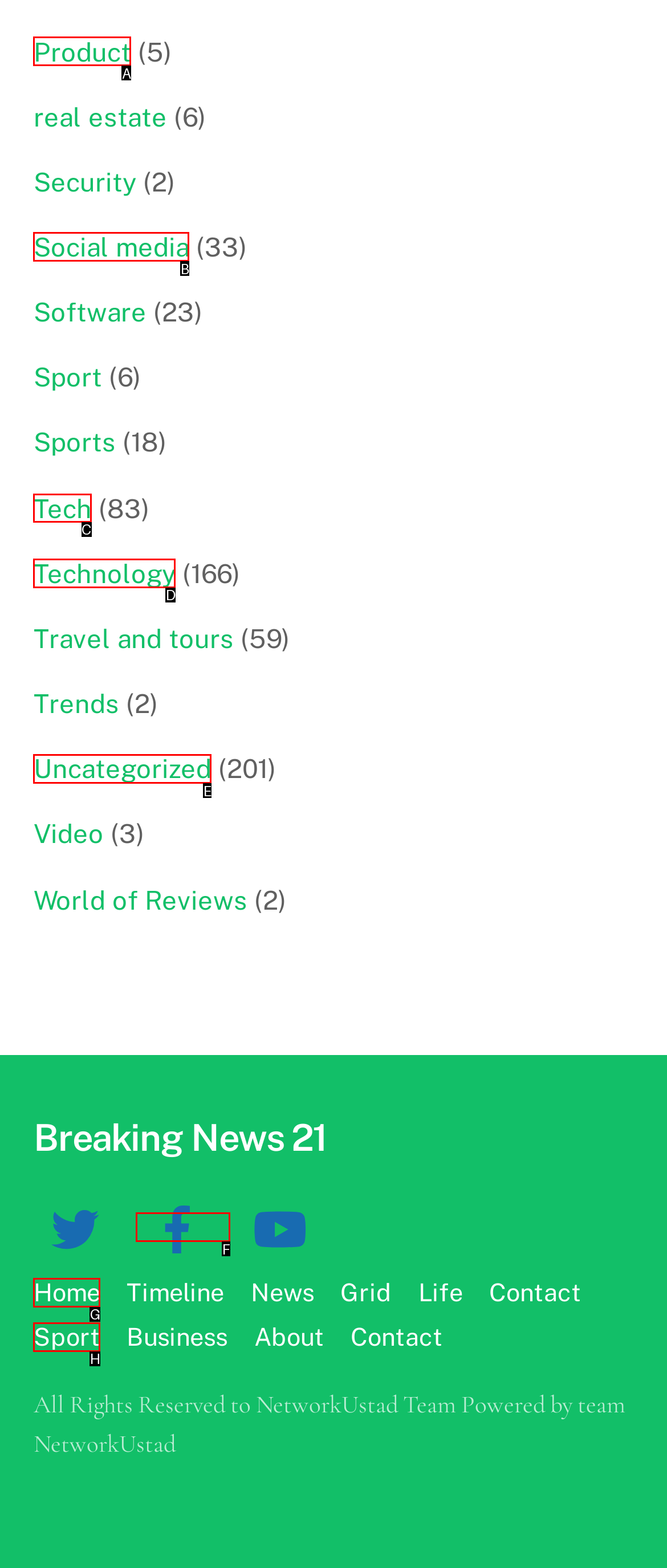Indicate the HTML element to be clicked to accomplish this task: Visit the 'Tech' page Respond using the letter of the correct option.

C